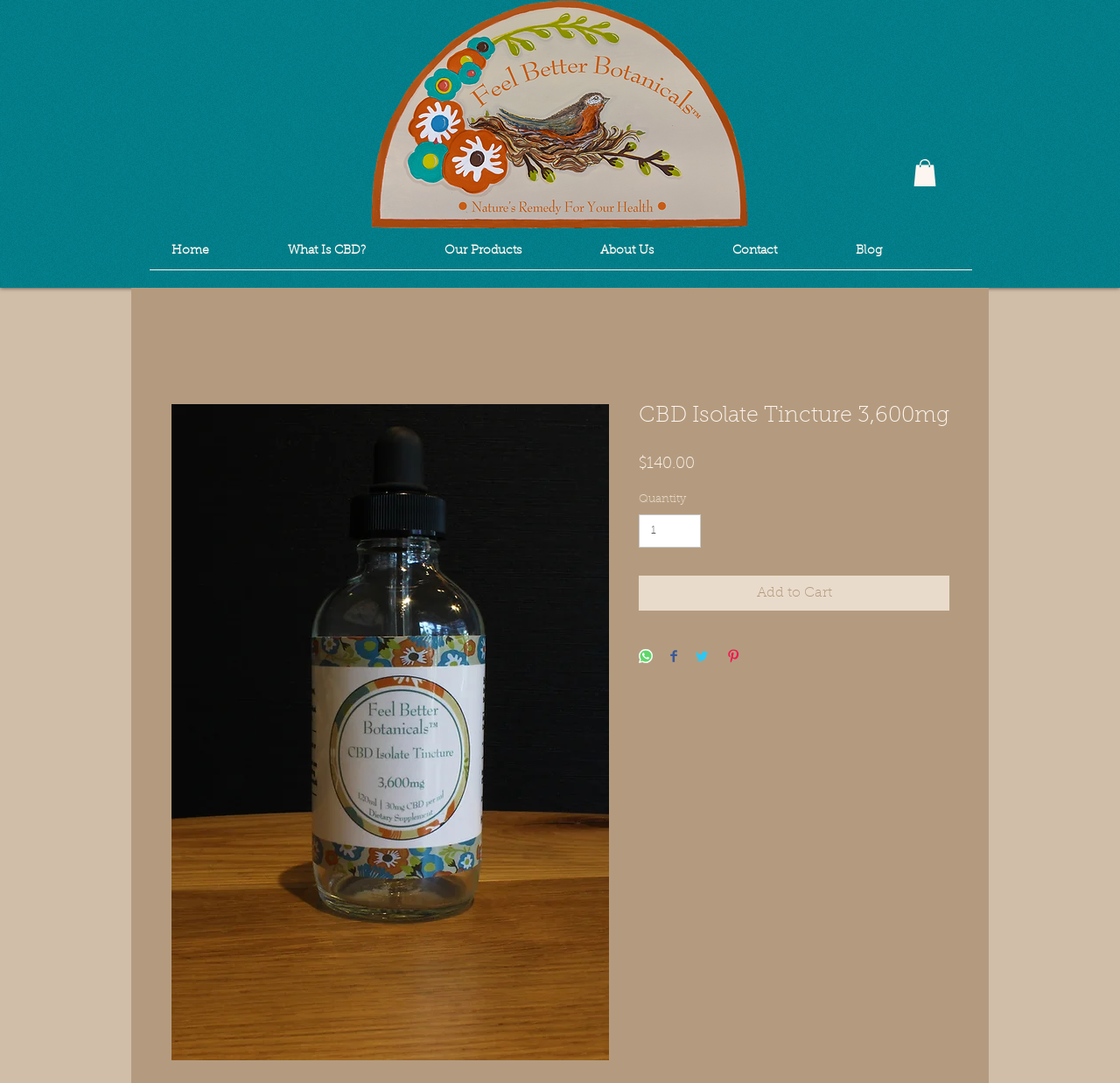Identify the bounding box coordinates of the region I need to click to complete this instruction: "Change the Quantity".

[0.57, 0.475, 0.626, 0.505]